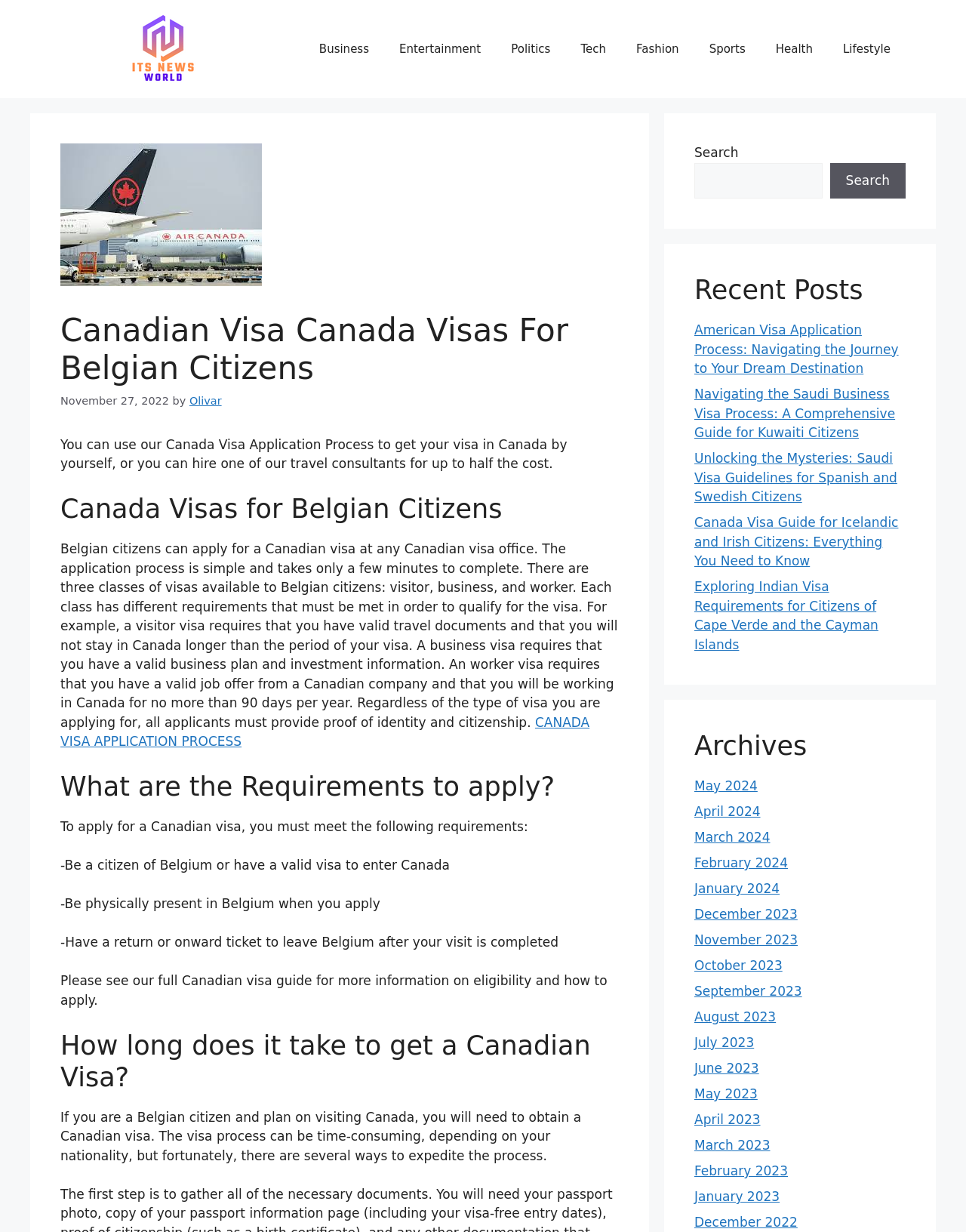Find the bounding box coordinates of the element to click in order to complete the given instruction: "Click on the 'Business' link."

[0.315, 0.021, 0.398, 0.058]